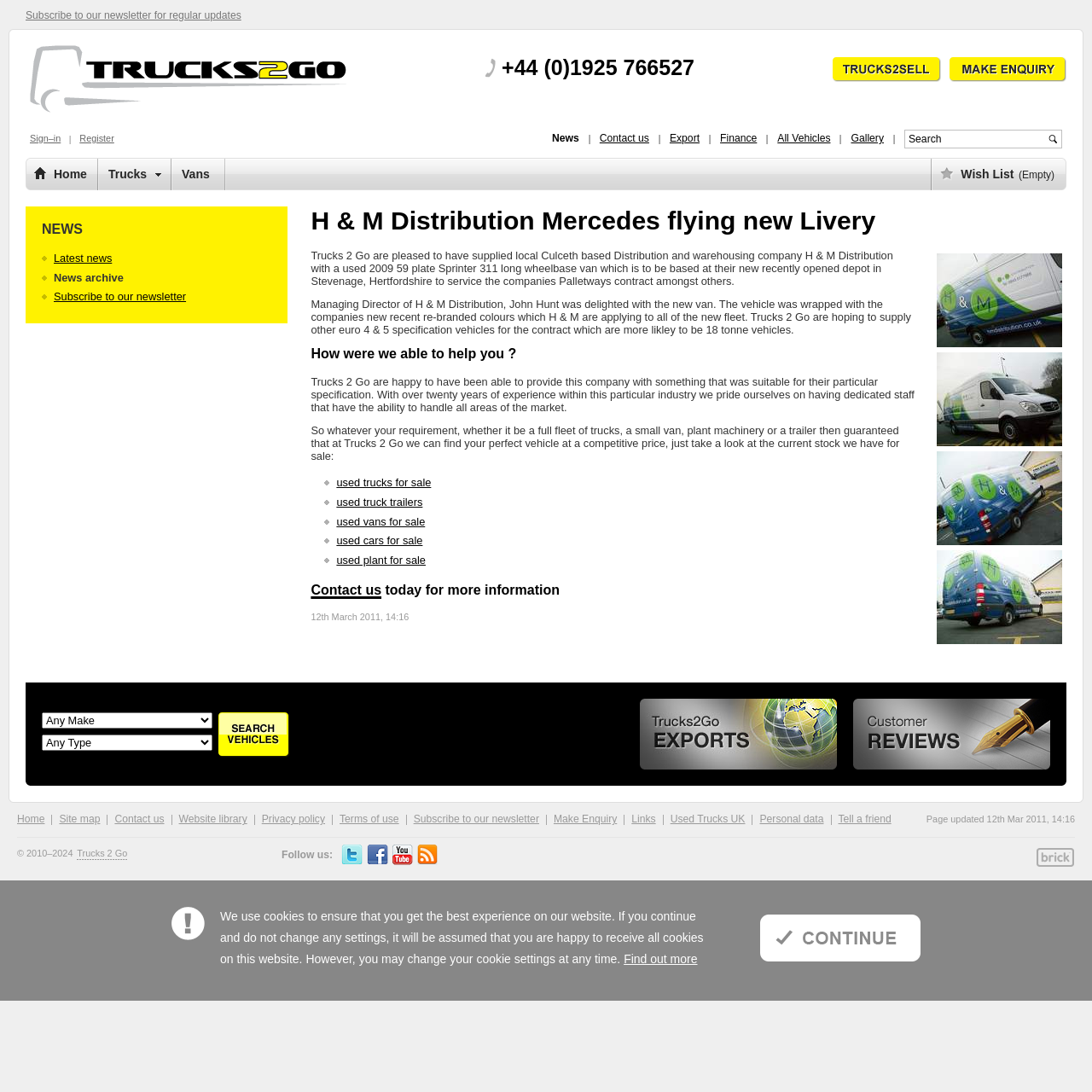Find and provide the bounding box coordinates for the UI element described with: "Terms of use".

[0.311, 0.745, 0.365, 0.756]